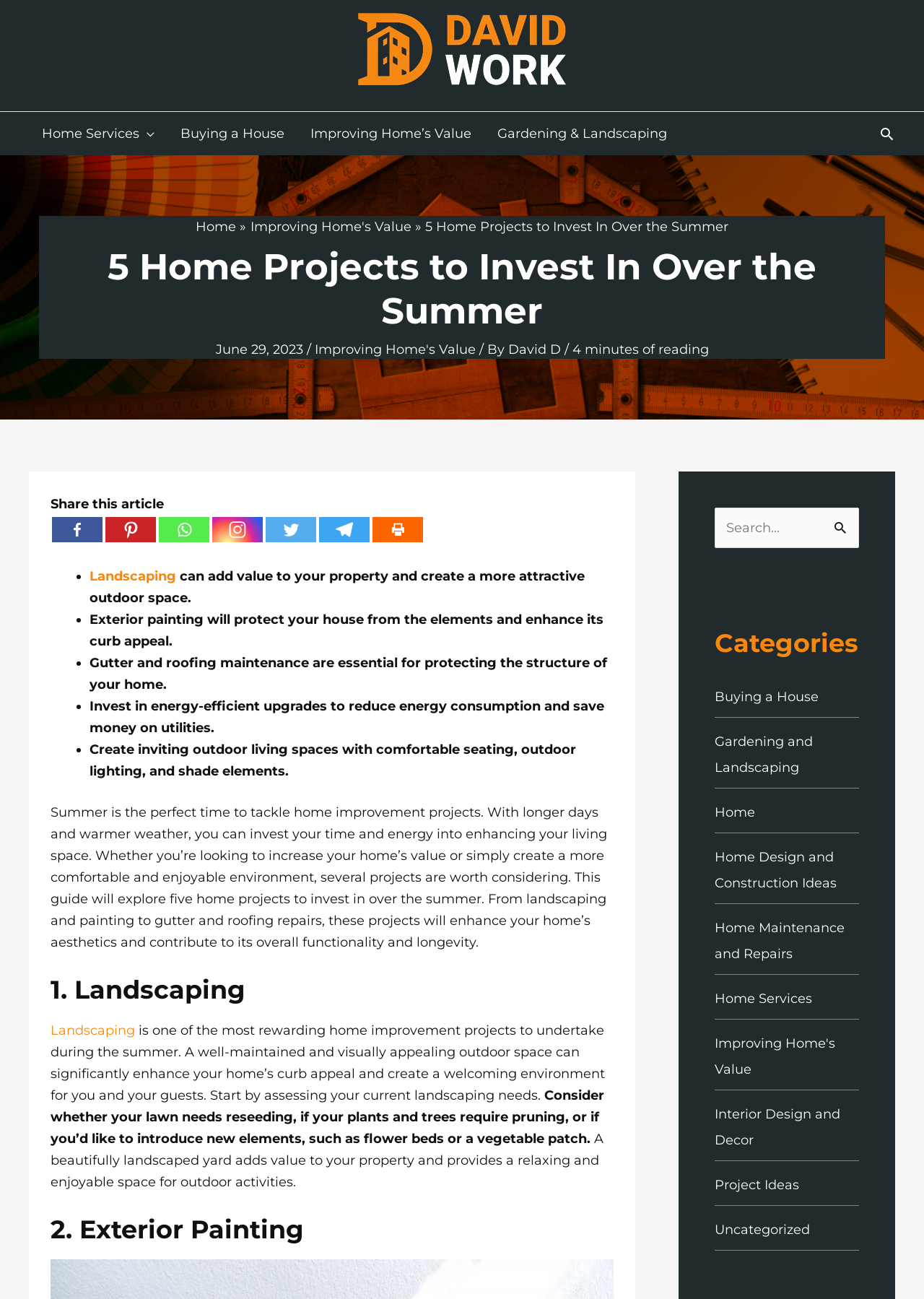Give a detailed account of the webpage.

This webpage is a guide on home projects to invest in over the summer, specifically focusing on five projects to enhance the value of one's home. At the top of the page, there is a logo of "David Dworkind" on the left, followed by a navigation menu with links to "Home Services", "Buying a House", "Improving Home's Value", and "Gardening & Landscaping". On the right side, there is a search icon link.

Below the navigation menu, there is a breadcrumb navigation section with links to "Home" and "Improving Home's Value". The main title of the page, "5 Home Projects to Invest In Over the Summer", is displayed prominently, along with the date "June 29, 2023" and the author's name "David D". 

The article begins with a brief introduction, explaining that summer is the perfect time to tackle home improvement projects. The introduction is followed by a list of five home projects, each with a brief description. The projects are marked with bullet points, and the descriptions are concise and informative.

The first project, "Landscaping", is discussed in more detail, with a heading and a brief paragraph explaining the benefits of landscaping and how to get started. The other projects, including "Exterior Painting", "Gutter and Roofing Maintenance", "Energy-Efficient Upgrades", and "Creating Inviting Outdoor Living Spaces", are also discussed in a similar format.

On the right side of the page, there are social media links to share the article, as well as a section with categories and a search box. The categories include links to various topics related to home improvement, such as "Buying a House", "Gardening and Landscaping", and "Home Maintenance and Repairs".